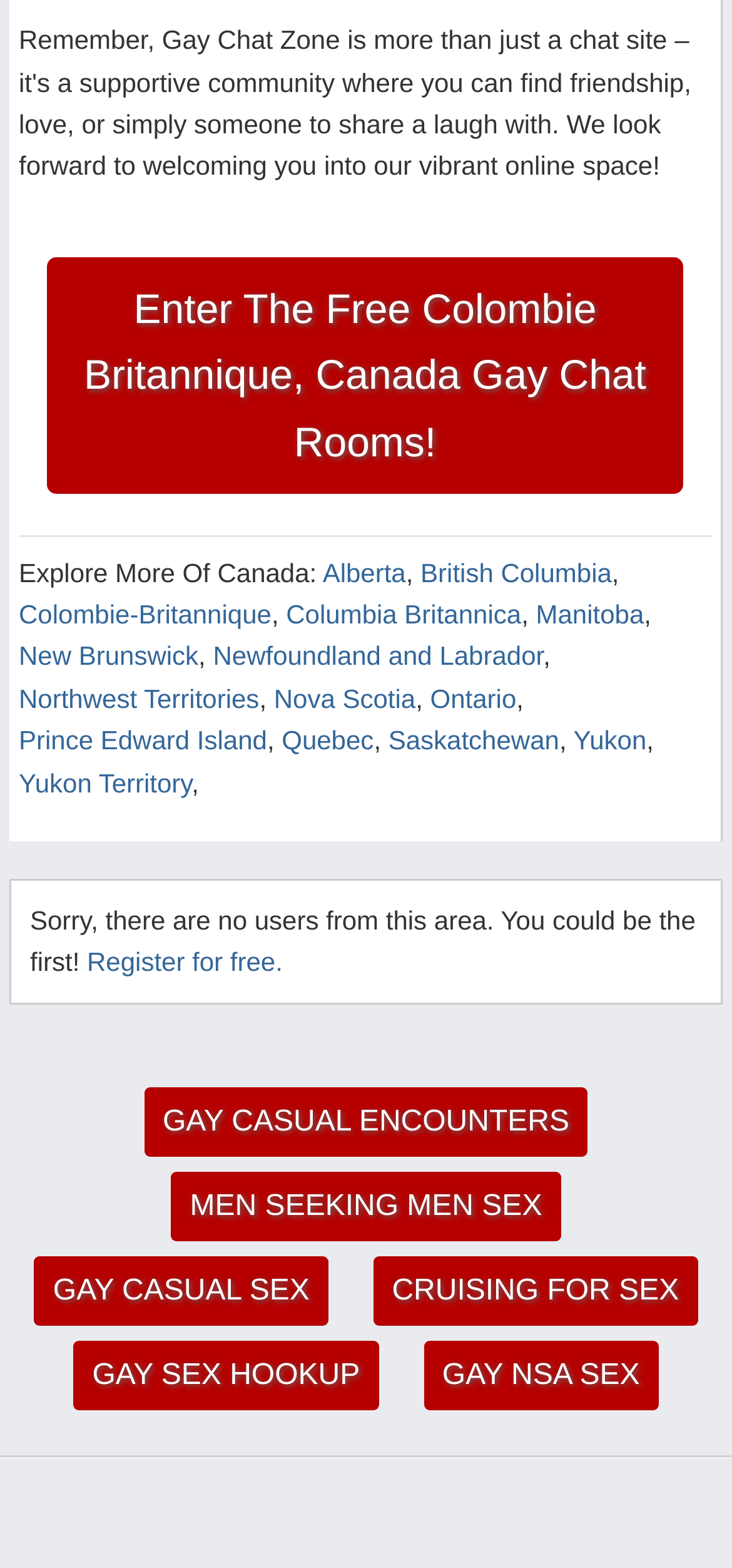Identify the bounding box coordinates for the UI element that matches this description: "CRUISING FOR SEX".

[0.51, 0.801, 0.953, 0.845]